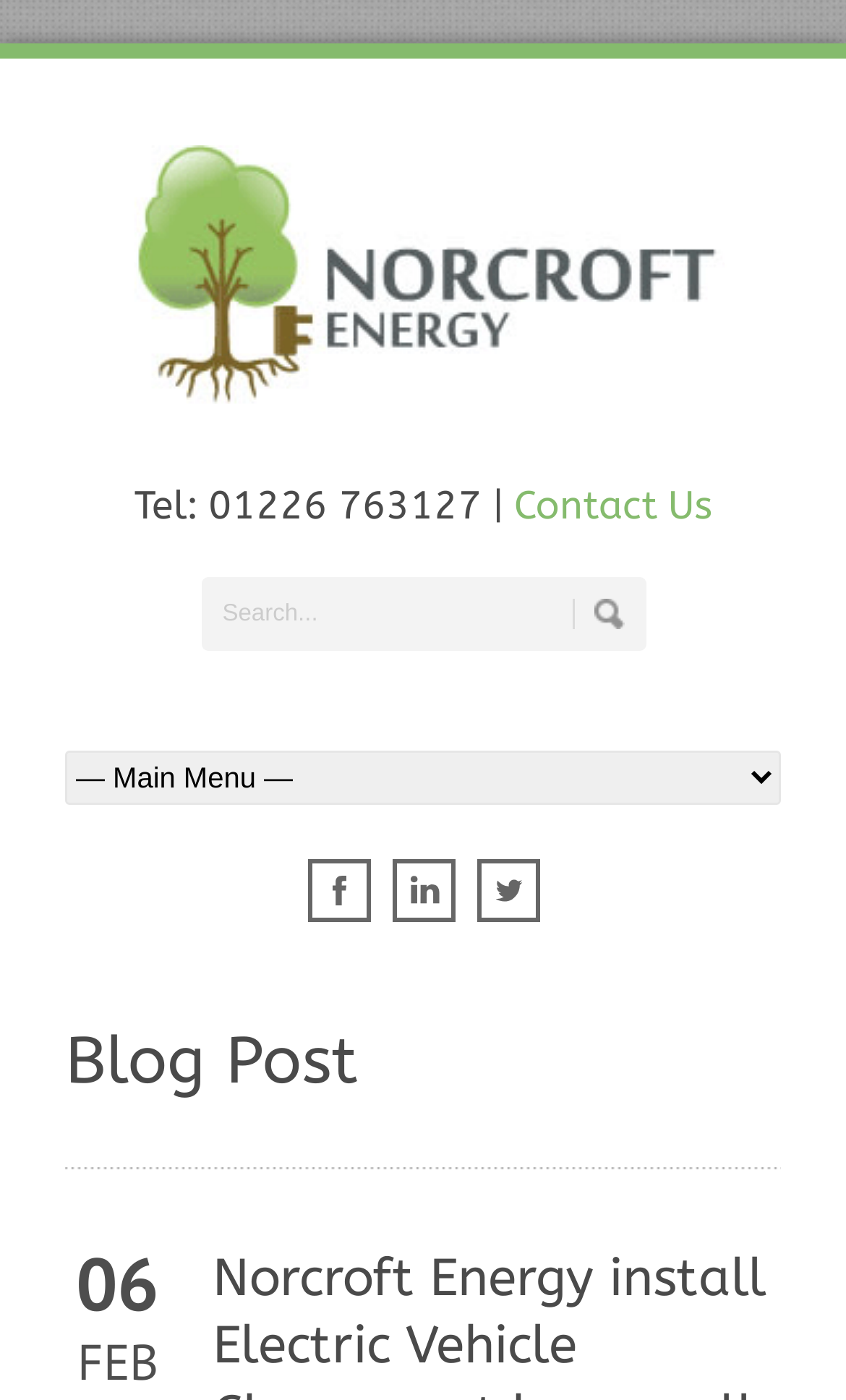Please specify the bounding box coordinates in the format (top-left x, top-left y, bottom-right x, bottom-right y), with all values as floating point numbers between 0 and 1. Identify the bounding box of the UI element described by: alt="Norcroft Energy"

[0.137, 0.265, 0.863, 0.294]